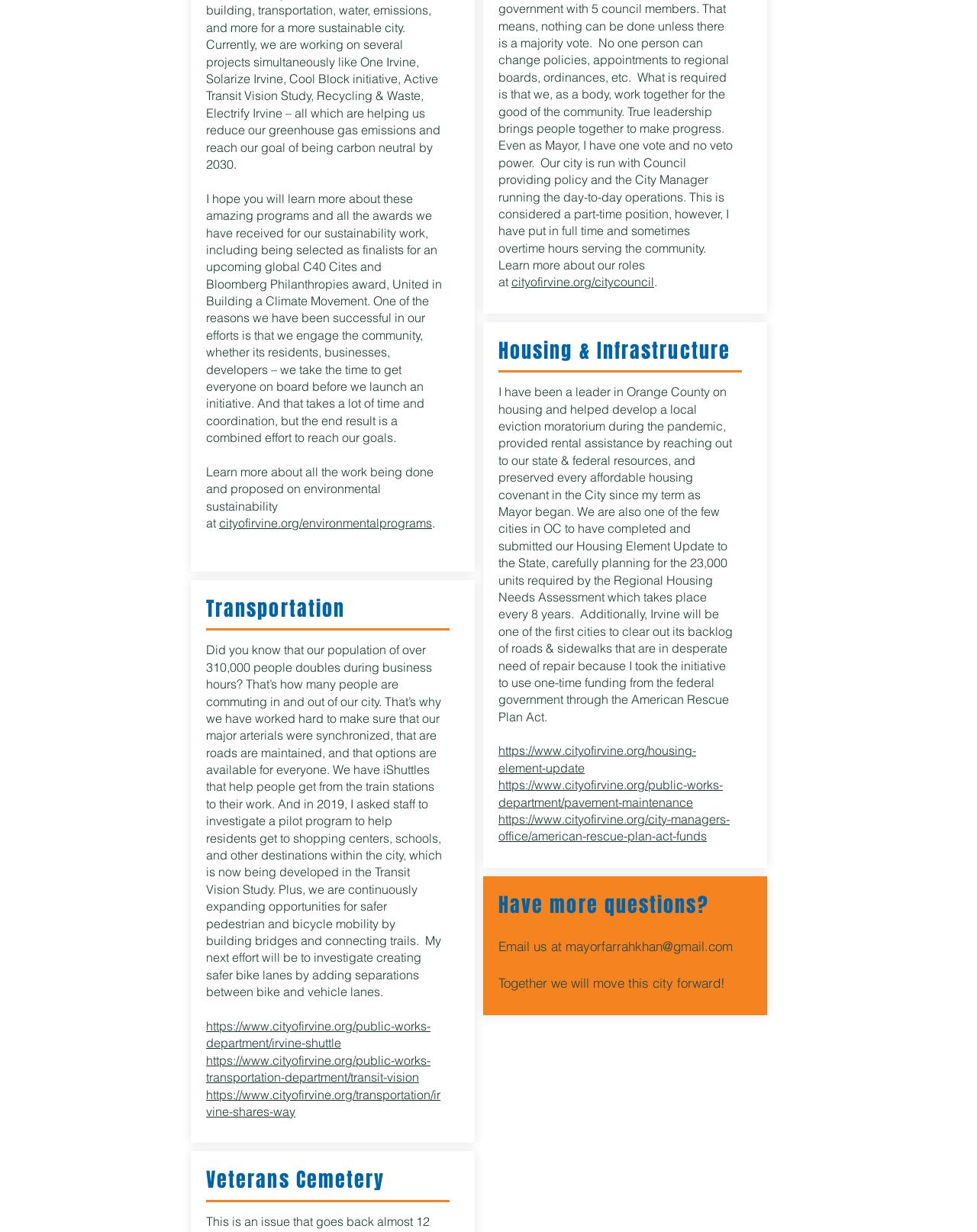What is the city's population?
Based on the visual information, provide a detailed and comprehensive answer.

The answer can be found in the paragraph under the 'Transportation' heading, where it is mentioned that 'our population of over 310,000 people doubles during business hours'.